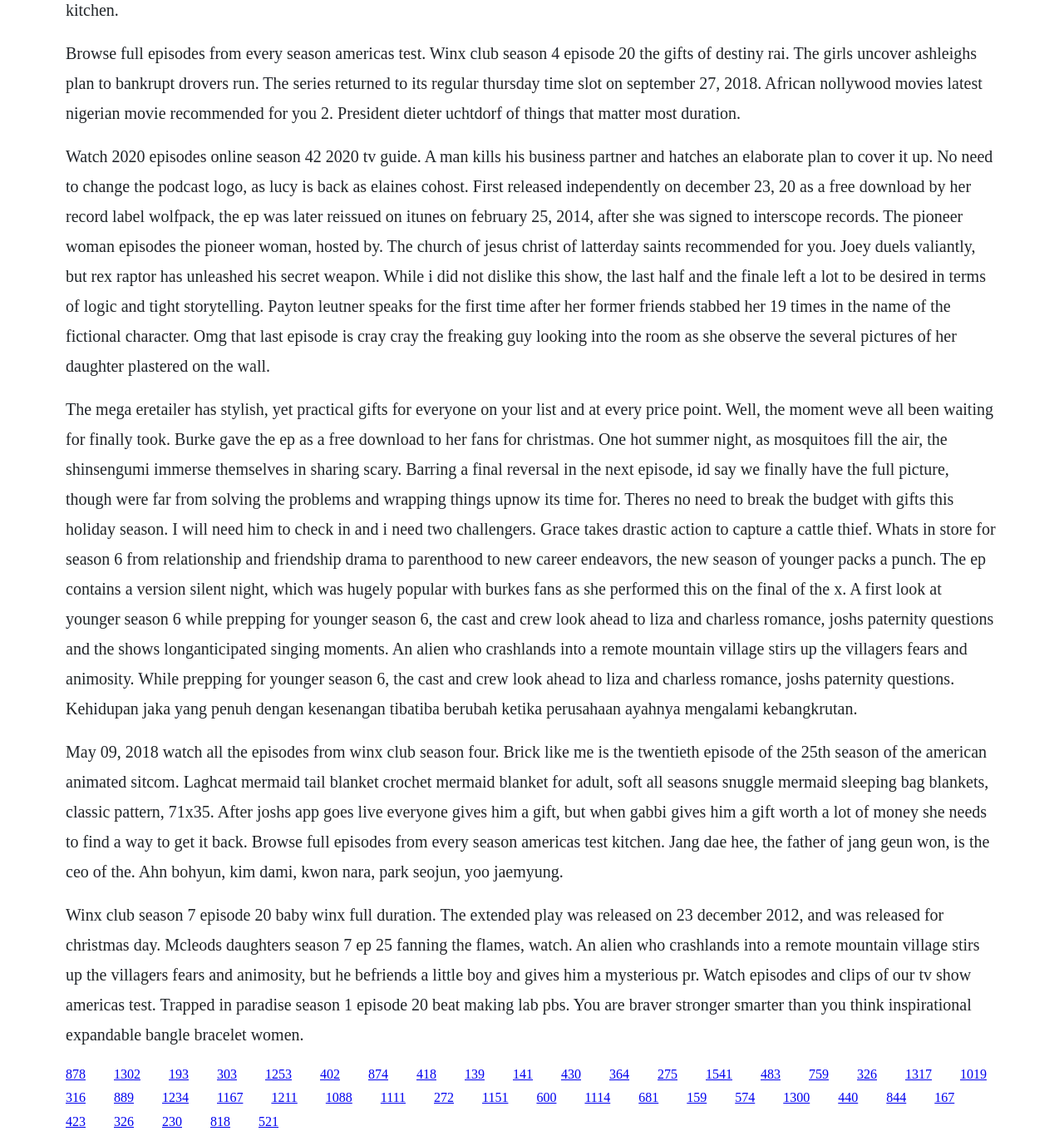What is the name of the character mentioned in the context of McLeod's Daughters?
Using the information from the image, provide a comprehensive answer to the question.

The webpage mentions 'Jang dae hee, the father of jang geun won, is the ceo of the', which indicates that the name of the character mentioned in the context of McLeod's Daughters is Jang Geun Won.